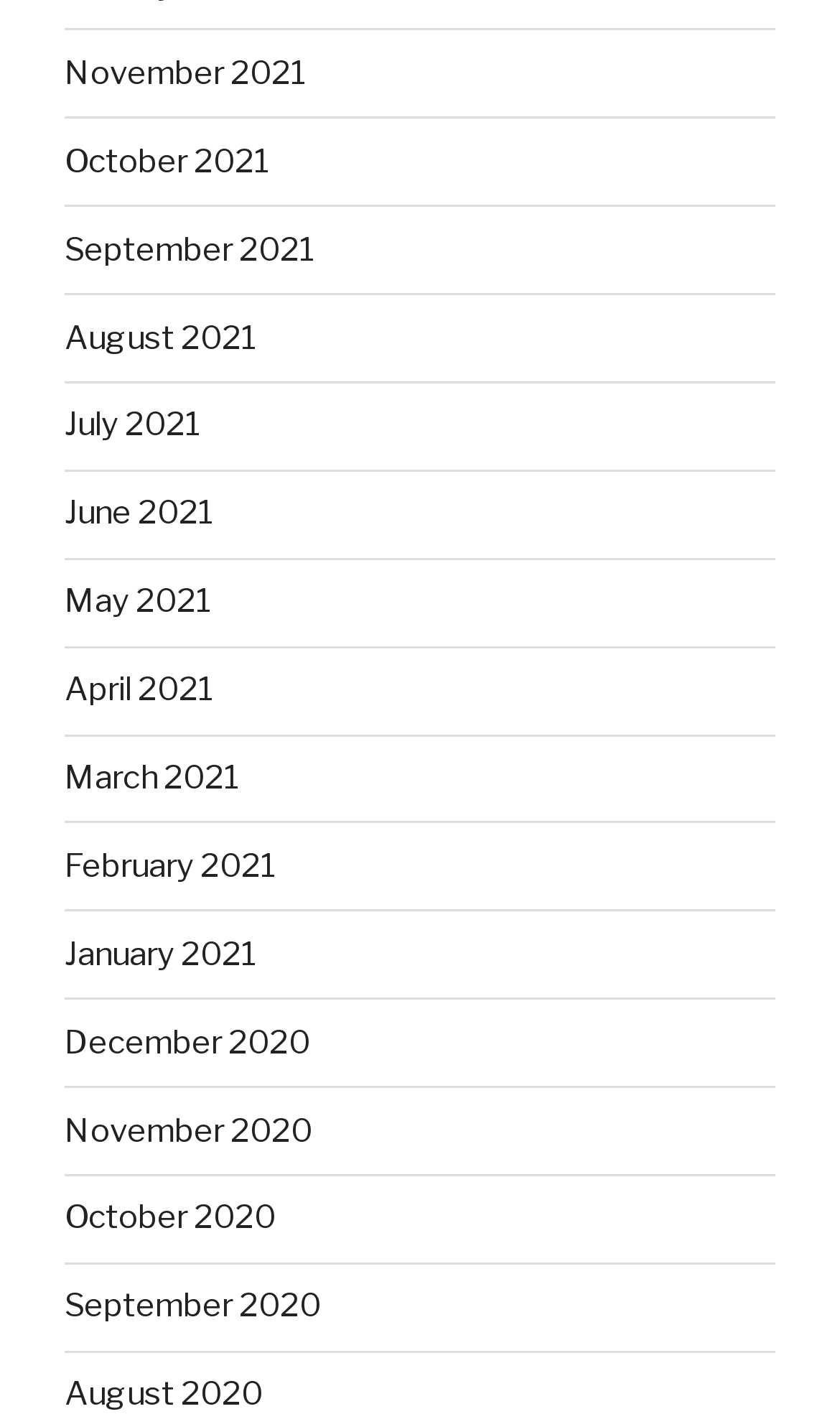Please answer the following question using a single word or phrase: 
How many months are listed on the webpage?

15